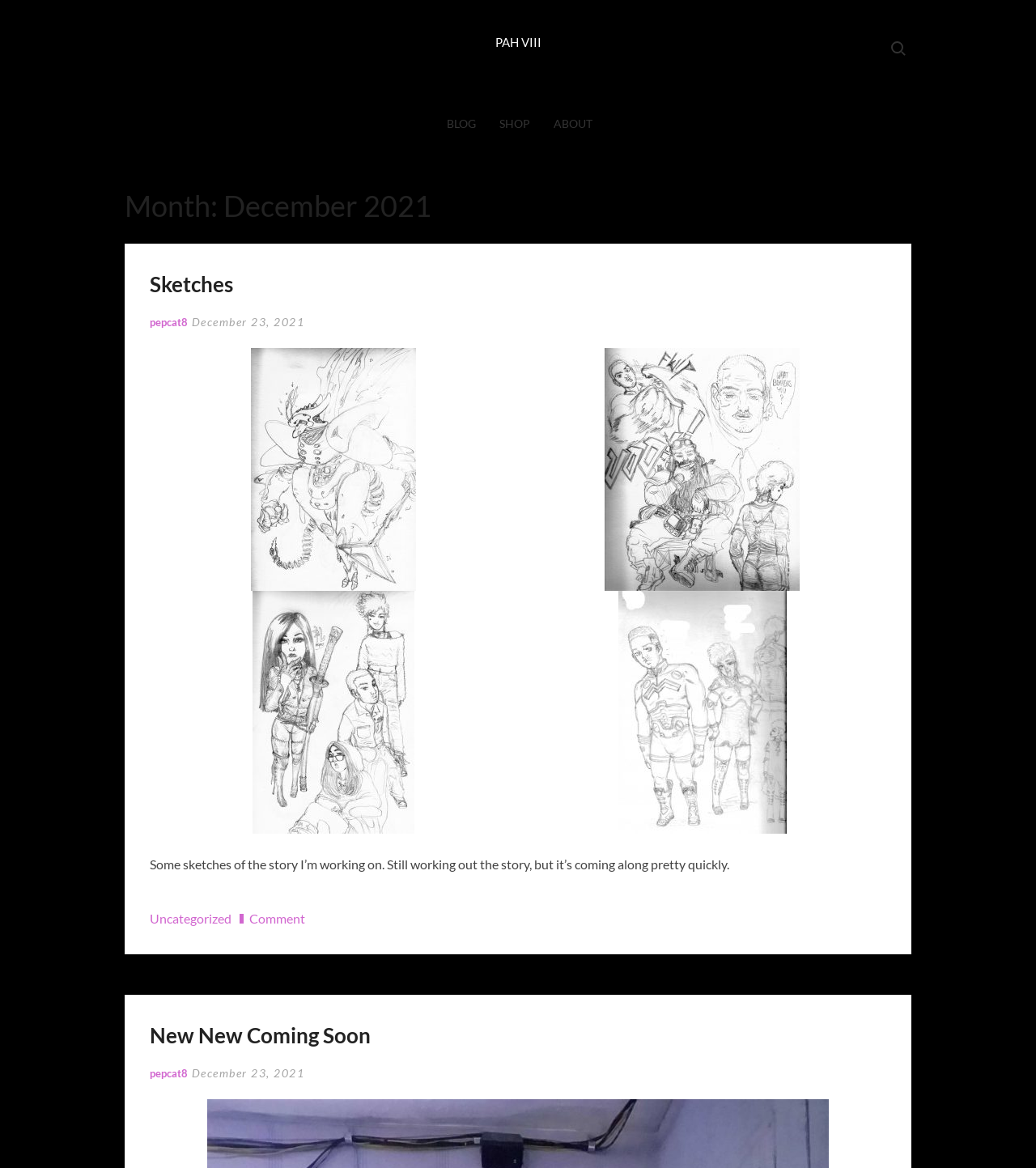Please find and give the text of the main heading on the webpage.

Month: December 2021